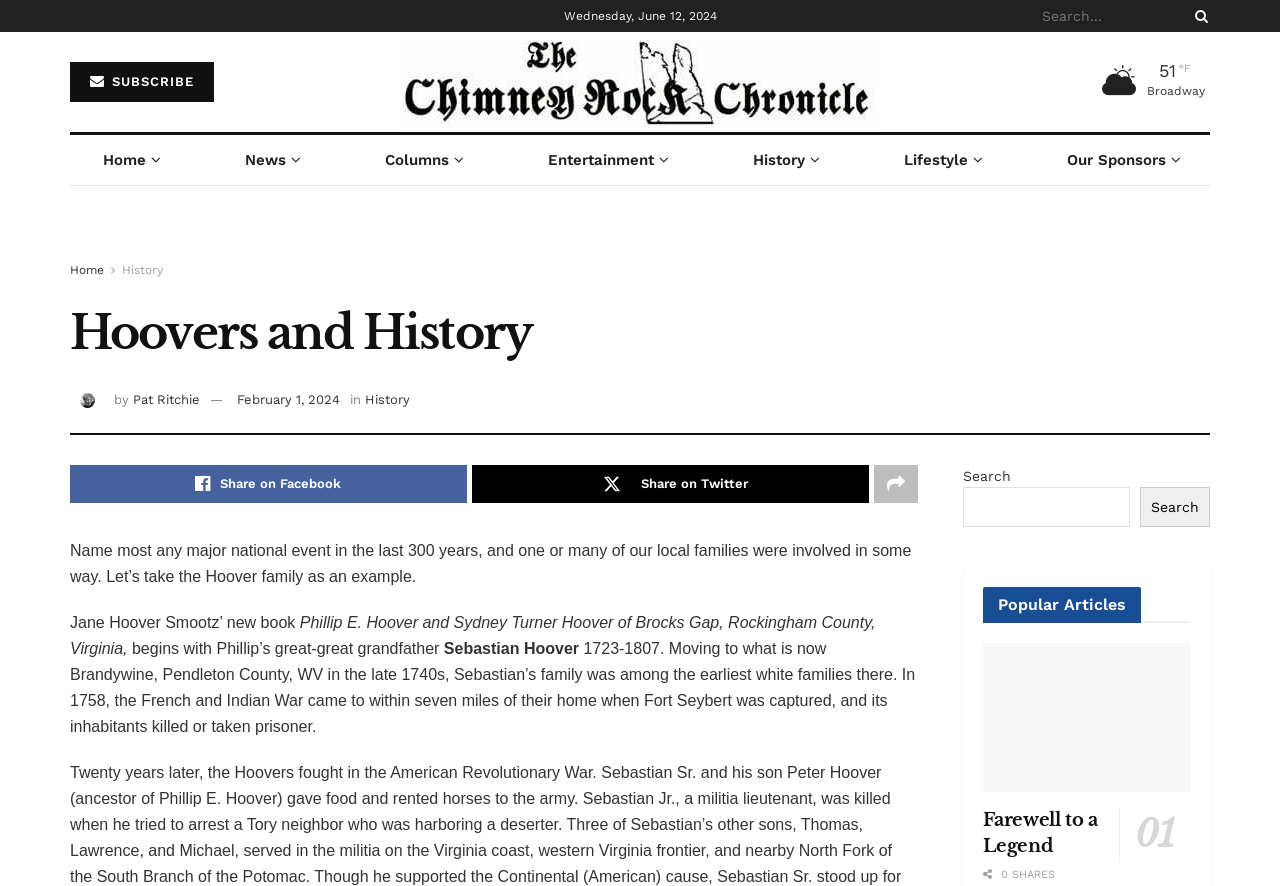Give the bounding box coordinates for this UI element: "Pat Ritchie". The coordinates should be four float numbers between 0 and 1, arranged as [left, top, right, bottom].

[0.104, 0.442, 0.156, 0.459]